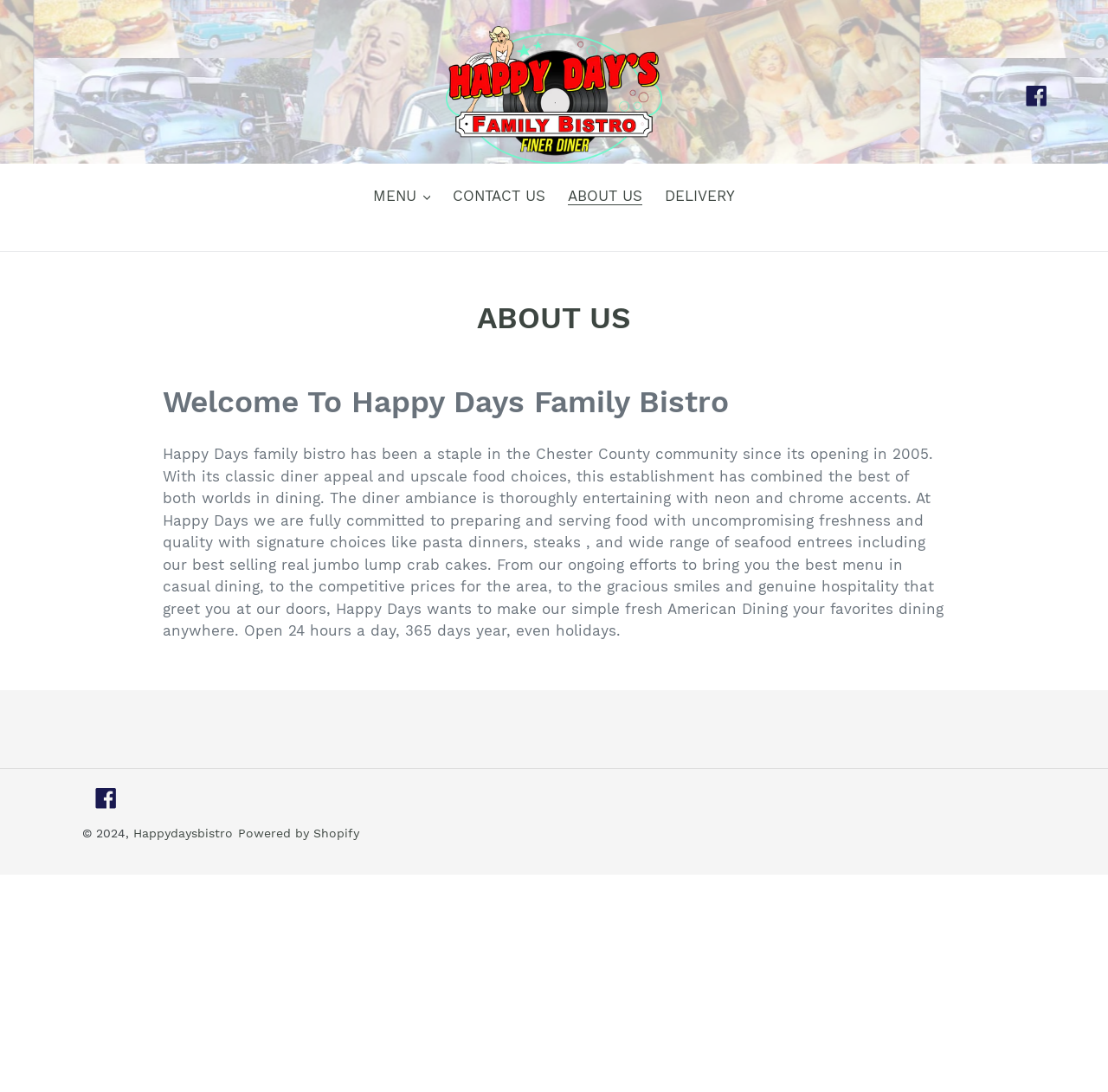What type of food does Happy Days serve?
Examine the webpage screenshot and provide an in-depth answer to the question.

The webpage description mentions 'simple fresh American Dining' which suggests that Happy Days serves American-style food.